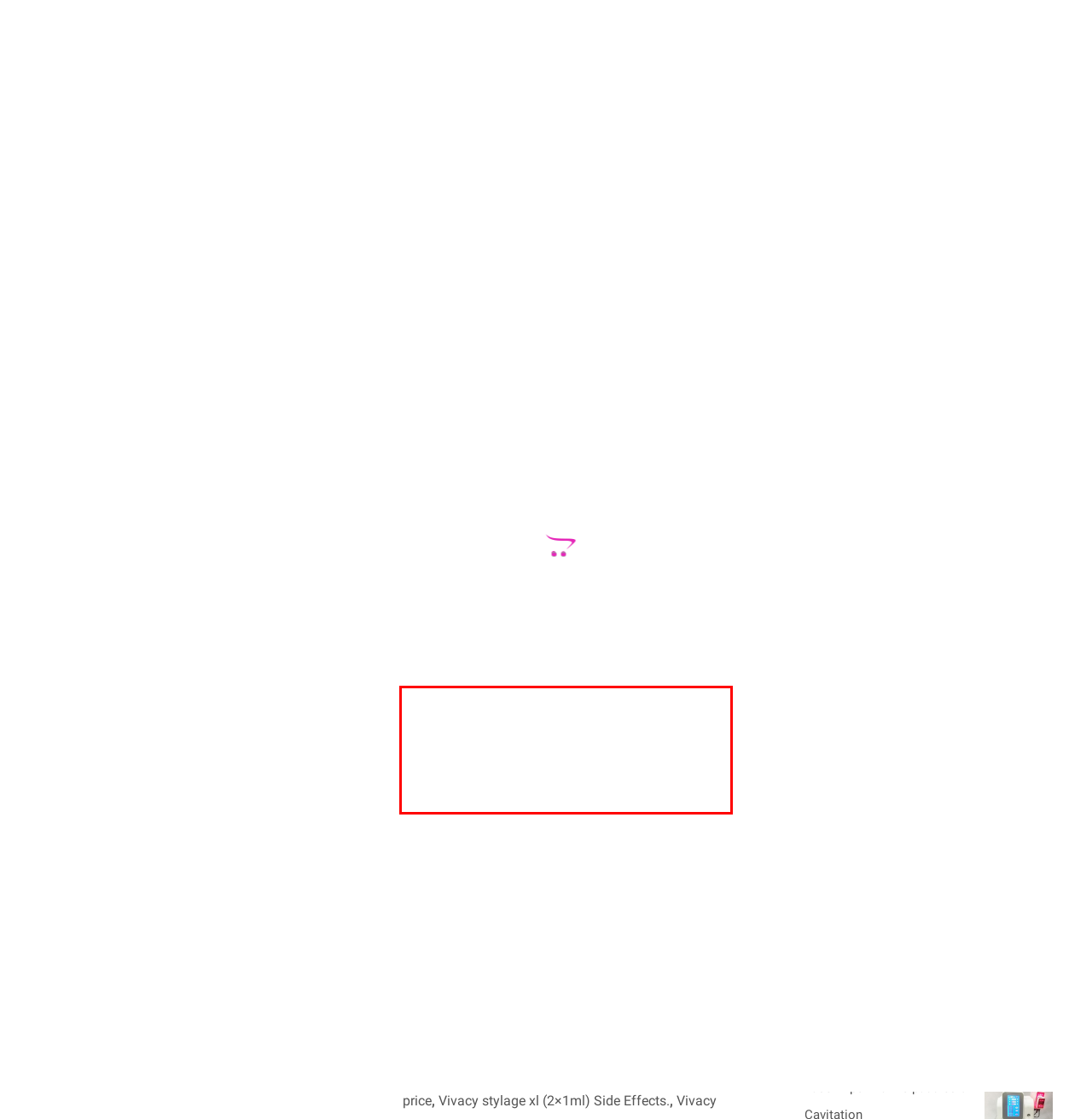Using the webpage screenshot, recognize and capture the text within the red bounding box.

STYLAGE® XL is the first monophasic antioxidant cross-linked hyaluronic acid based gel sterile, completely biogradable, of non-animal origin, specifically designed for the natural correction of deep to very deep wrinkles.